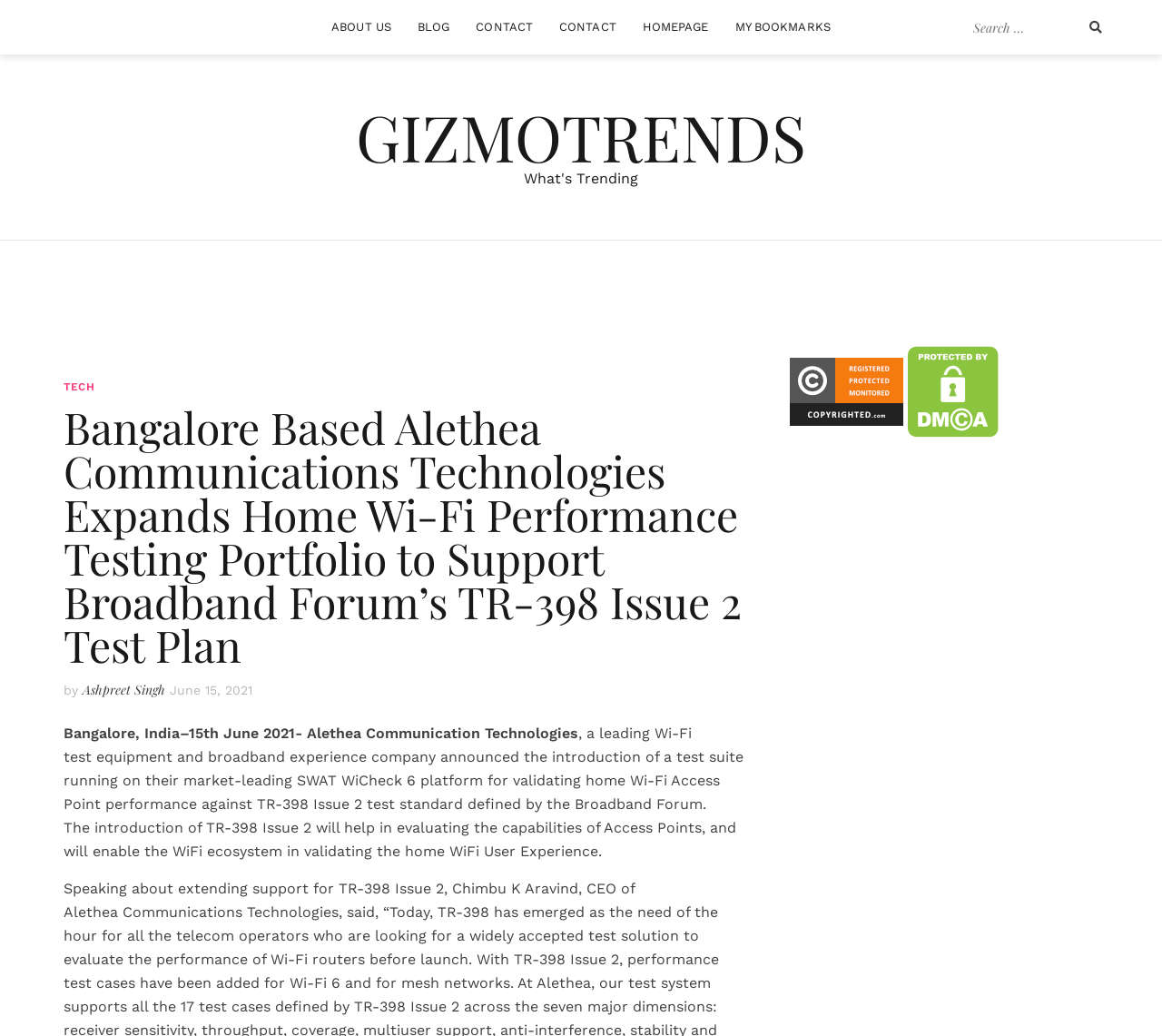Kindly provide the bounding box coordinates of the section you need to click on to fulfill the given instruction: "Search for something".

[0.833, 0.011, 0.929, 0.042]